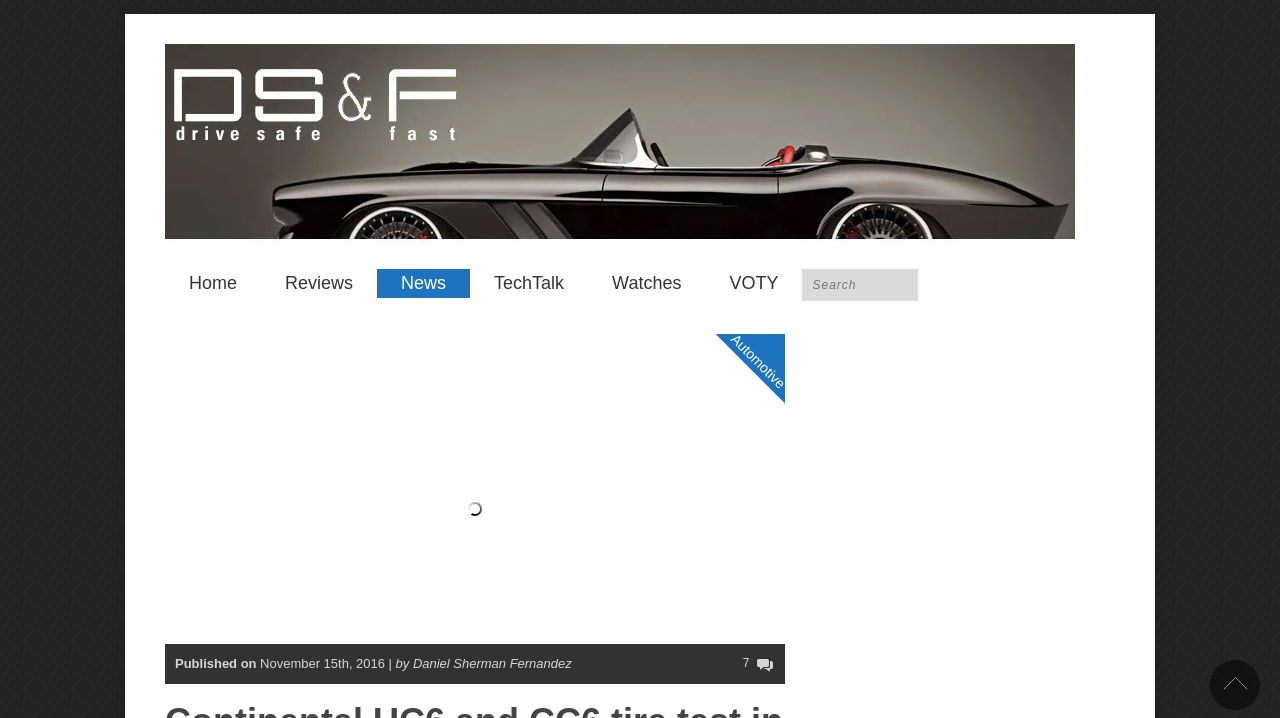Locate the bounding box of the UI element described in the following text: "name="s" placeholder="Search"".

[0.627, 0.375, 0.718, 0.419]